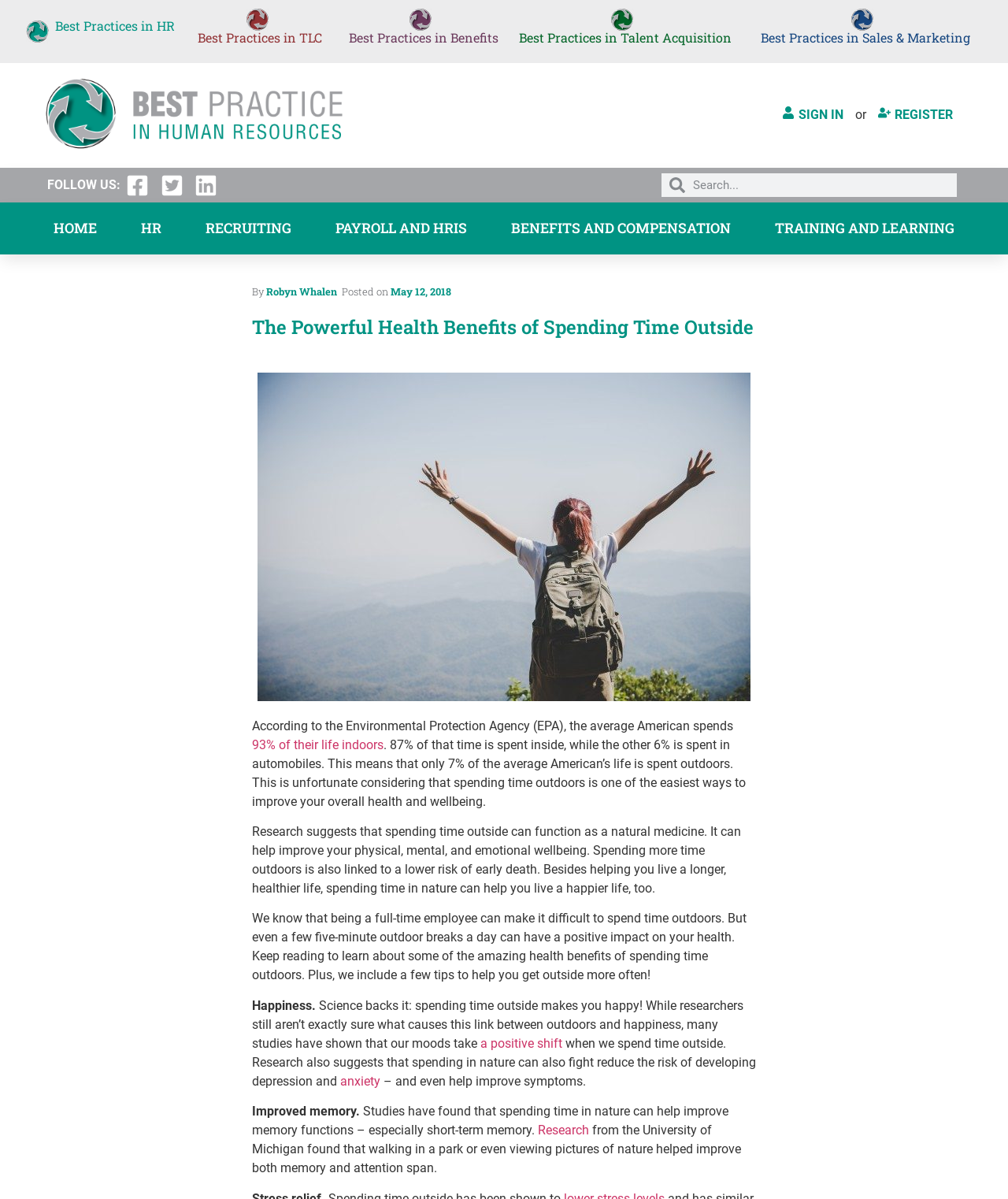Please give the bounding box coordinates of the area that should be clicked to fulfill the following instruction: "Search for something". The coordinates should be in the format of four float numbers from 0 to 1, i.e., [left, top, right, bottom].

[0.68, 0.145, 0.949, 0.164]